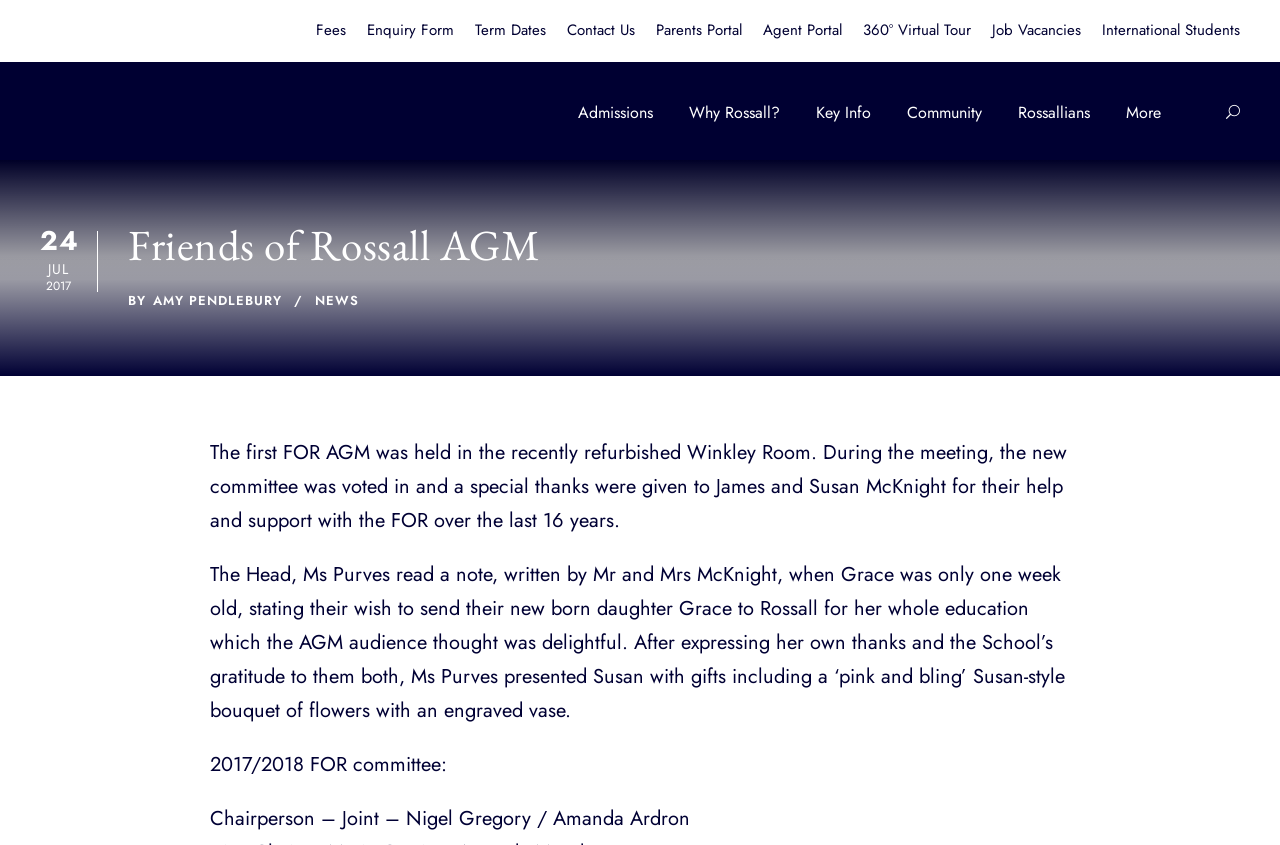Reply to the question below using a single word or brief phrase:
What is the name of the committee chairperson?

Nigel Gregory / Amanda Ardron